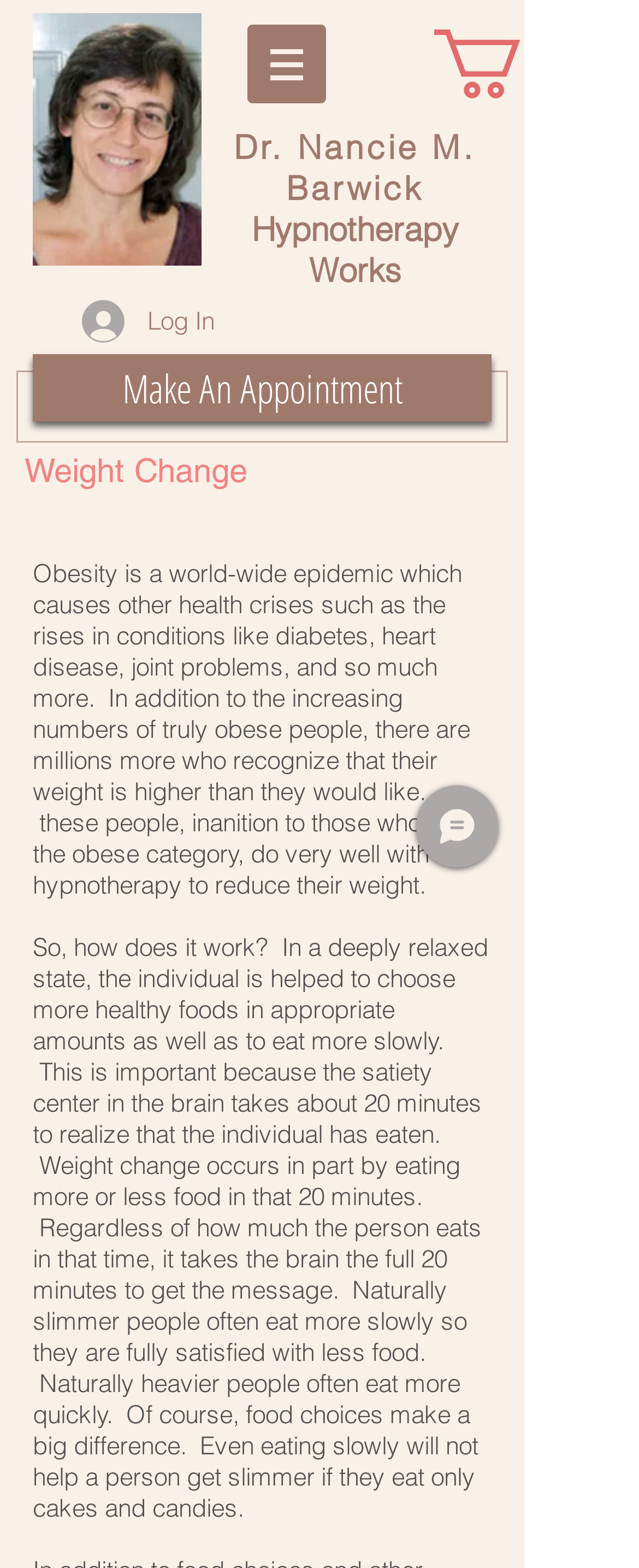Write a detailed summary of the webpage, including text, images, and layout.

The webpage is about weight change and hypnotherapy, with a focus on Dr. Nancie M. Barwick. At the top, there is a navigation menu labeled "Site" with a button that has a popup menu. Below this, there is a heading with the doctor's name, followed by another heading that reads "Hypnotherapy Works". 

On the top right, there is a link to a cart with 0 items, accompanied by an SVG image. On the top left, there is a "Log In" button with an image. 

Below these elements, there is a search bar with a magnifying glass icon and a search box labeled "Search the Website". To the right of the search bar, there is a heading that reads "Weight Change". 

The main content of the page is a long paragraph of text that discusses the issue of obesity and how hypnotherapy can help with weight change. The text explains how hypnotherapy works, including helping individuals choose healthier foods and eat more slowly. 

There are also two buttons on the page: "Make An Appointment" and "Chat", the latter of which is located at the bottom right of the page and has an image. Throughout the page, there are several images, including icons and logos.